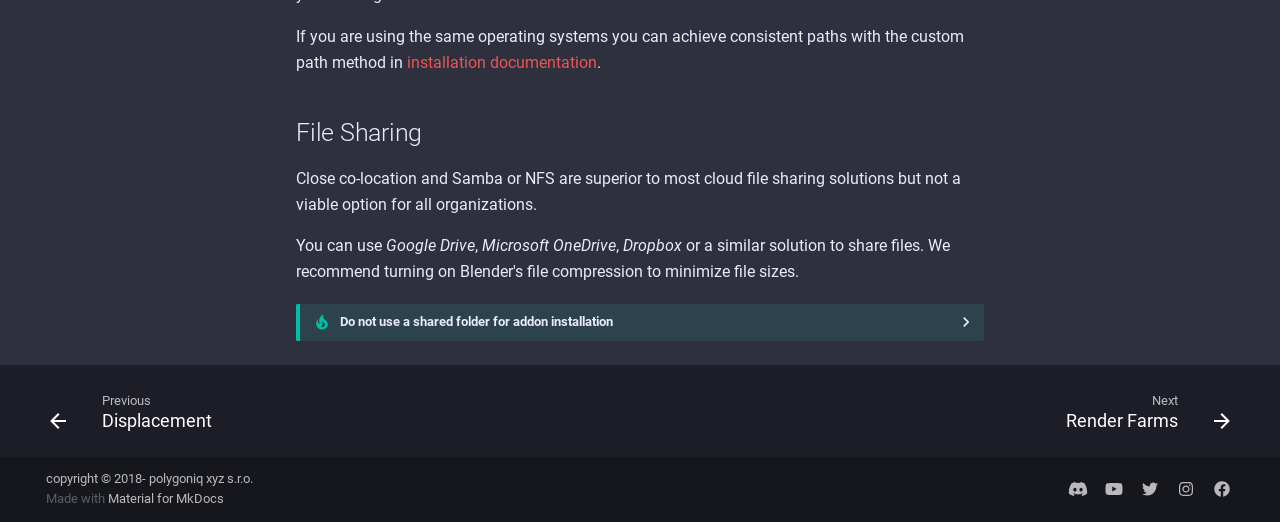Use a single word or phrase to answer this question: 
What is the topic of the current section?

File Sharing